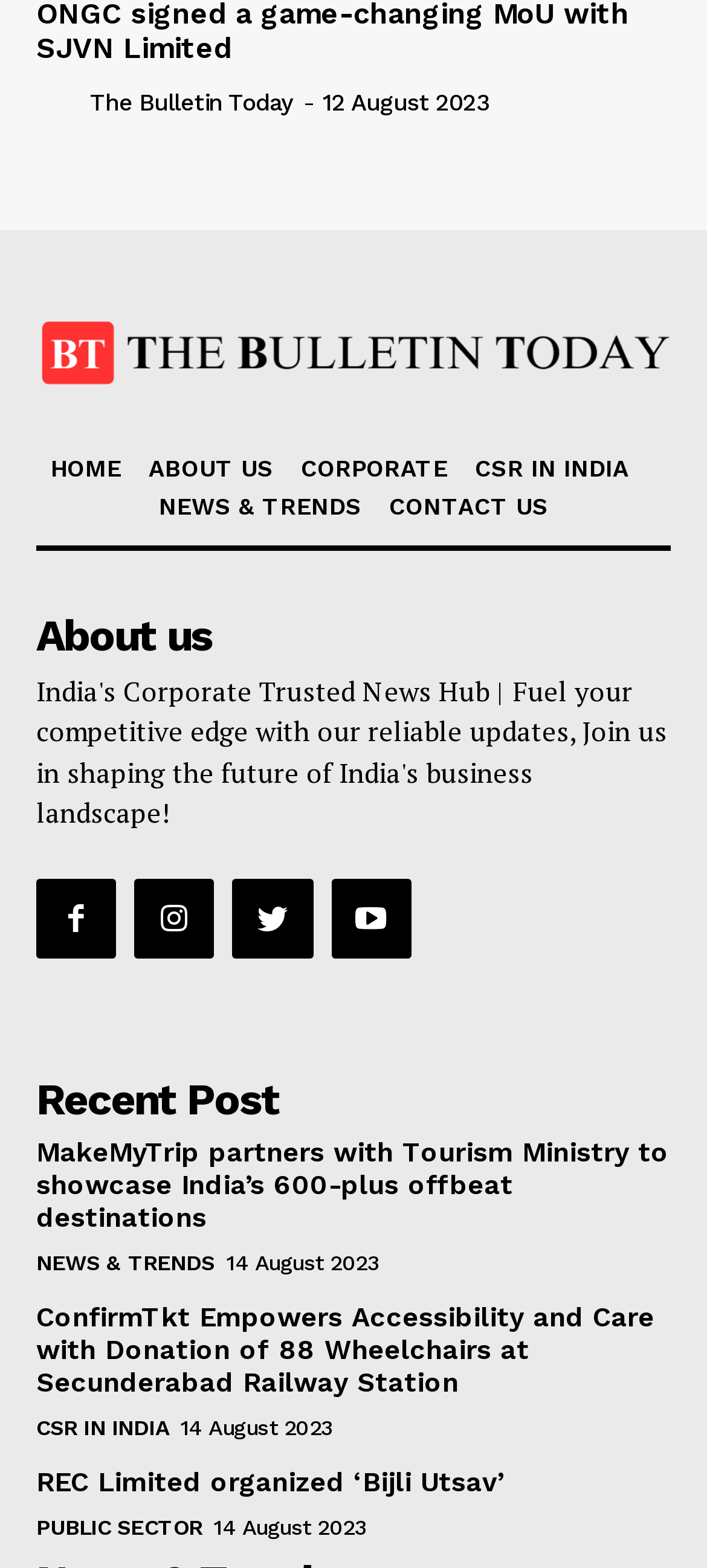Please determine the bounding box coordinates of the section I need to click to accomplish this instruction: "Go to the ABOUT US page".

[0.21, 0.29, 0.387, 0.307]